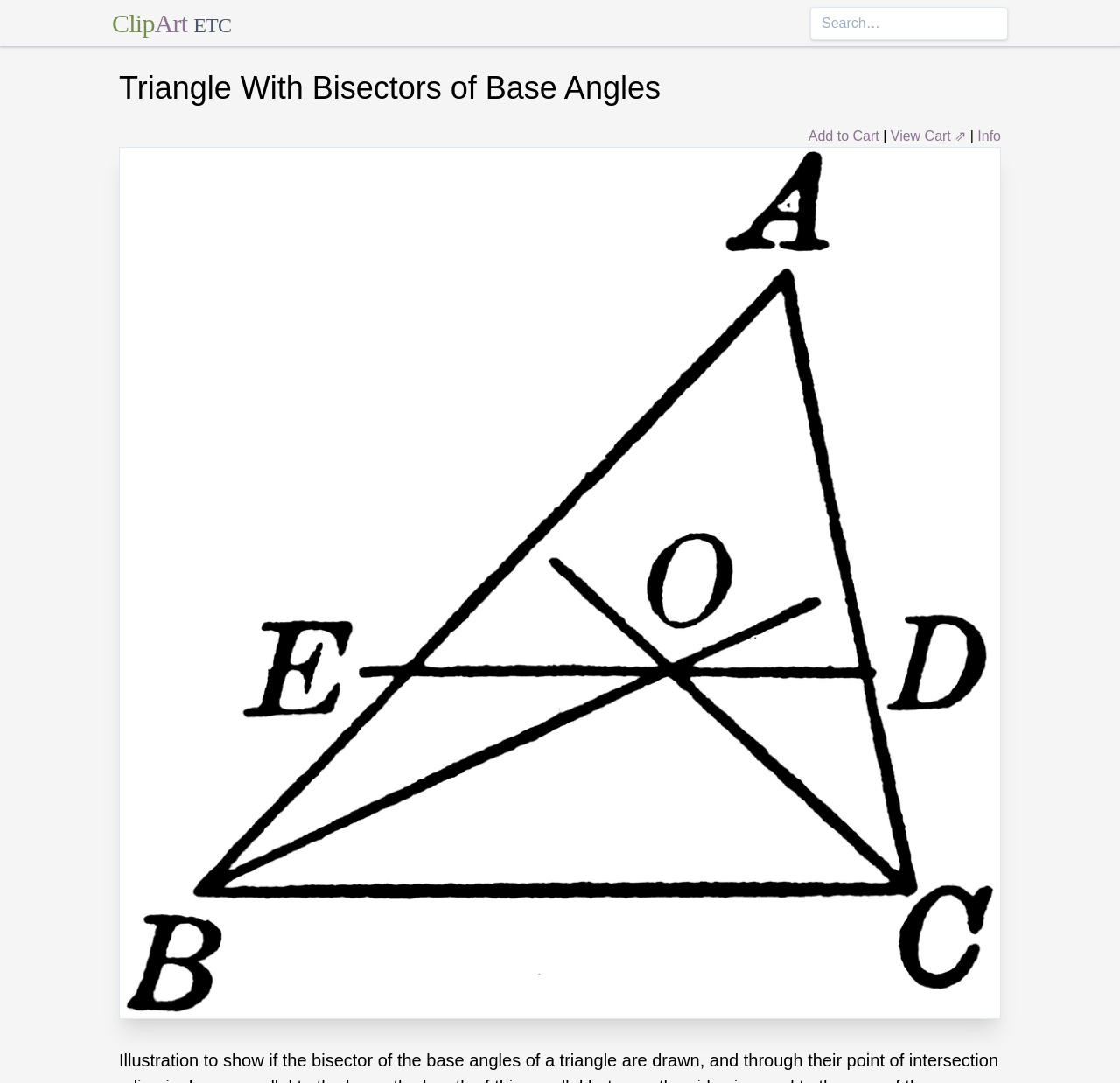Locate the UI element described by View Cart ⇗ and provide its bounding box coordinates. Use the format (top-left x, top-left y, bottom-right x, bottom-right y) with all values as floating point numbers between 0 and 1.

[0.795, 0.119, 0.863, 0.132]